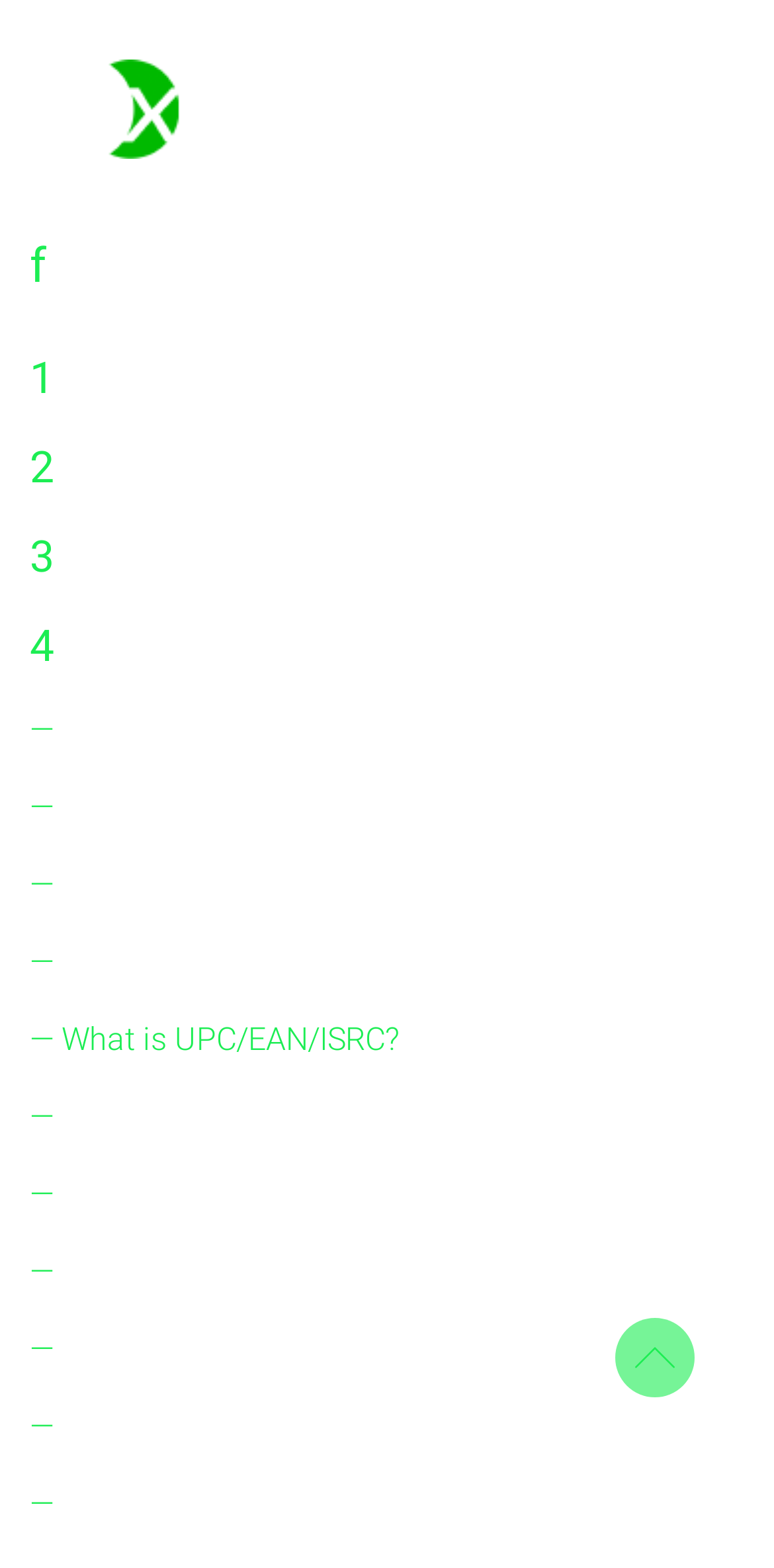Identify the bounding box coordinates for the UI element described as: "— Application". The coordinates should be provided as four floats between 0 and 1: [left, top, right, bottom].

[0.038, 0.332, 0.285, 0.356]